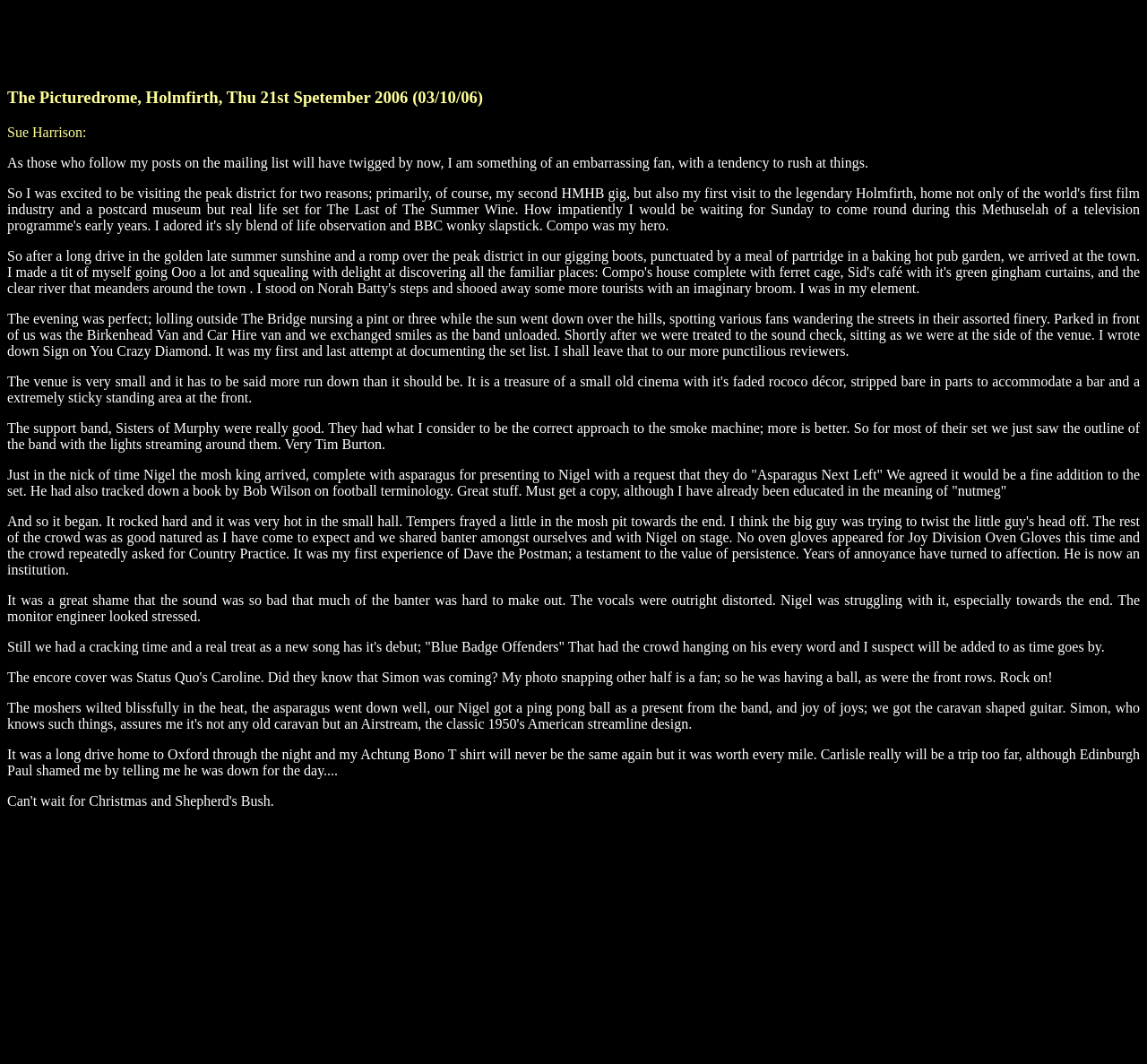Who is the author of this blog post?
Look at the image and provide a detailed response to the question.

The author of this blog post is Sue Harrison, as indicated by the StaticText element 'Sue Harrison:' at the top of the page.